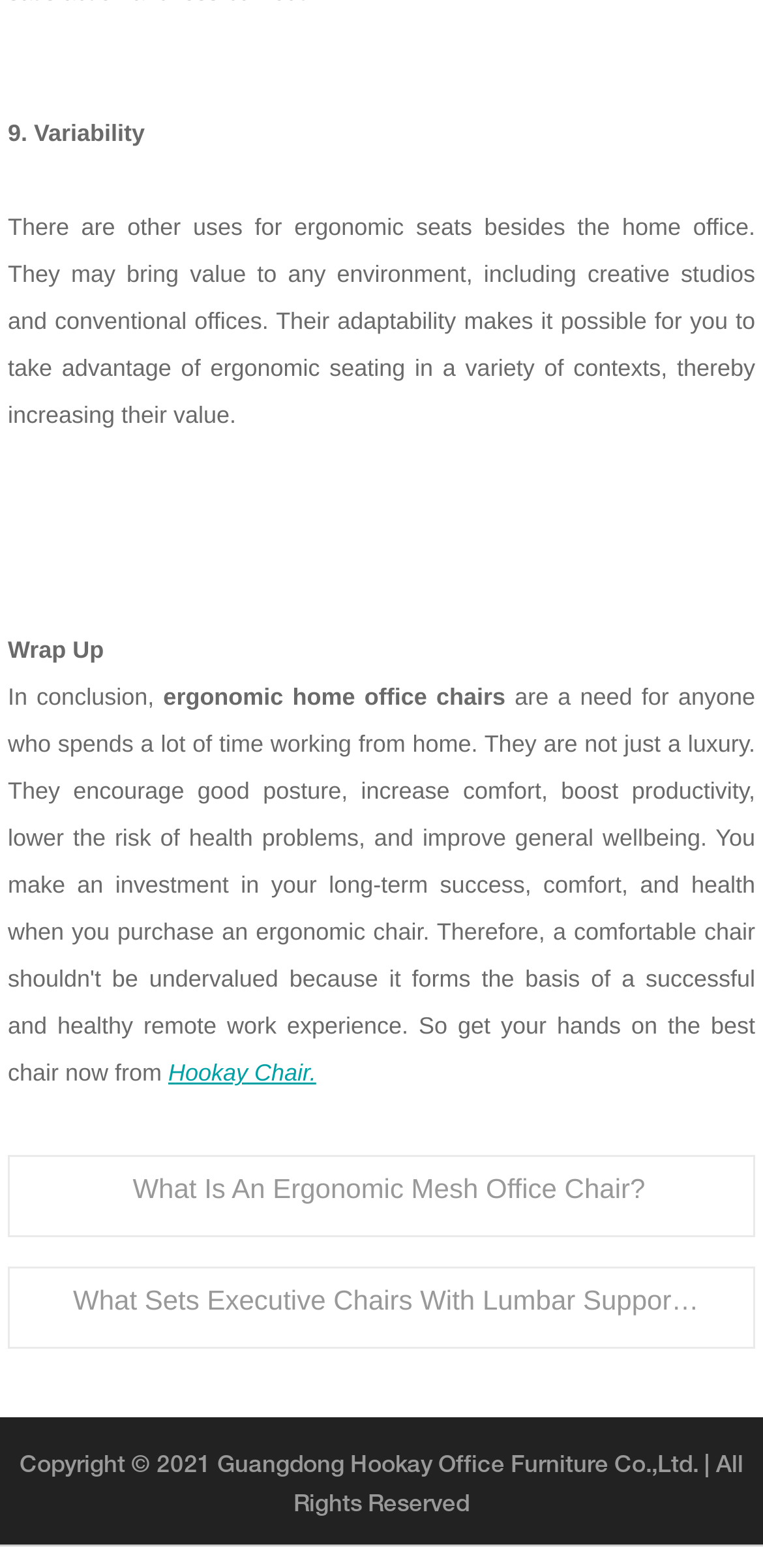What is the title of the last section?
Based on the screenshot, provide a one-word or short-phrase response.

Wrap Up